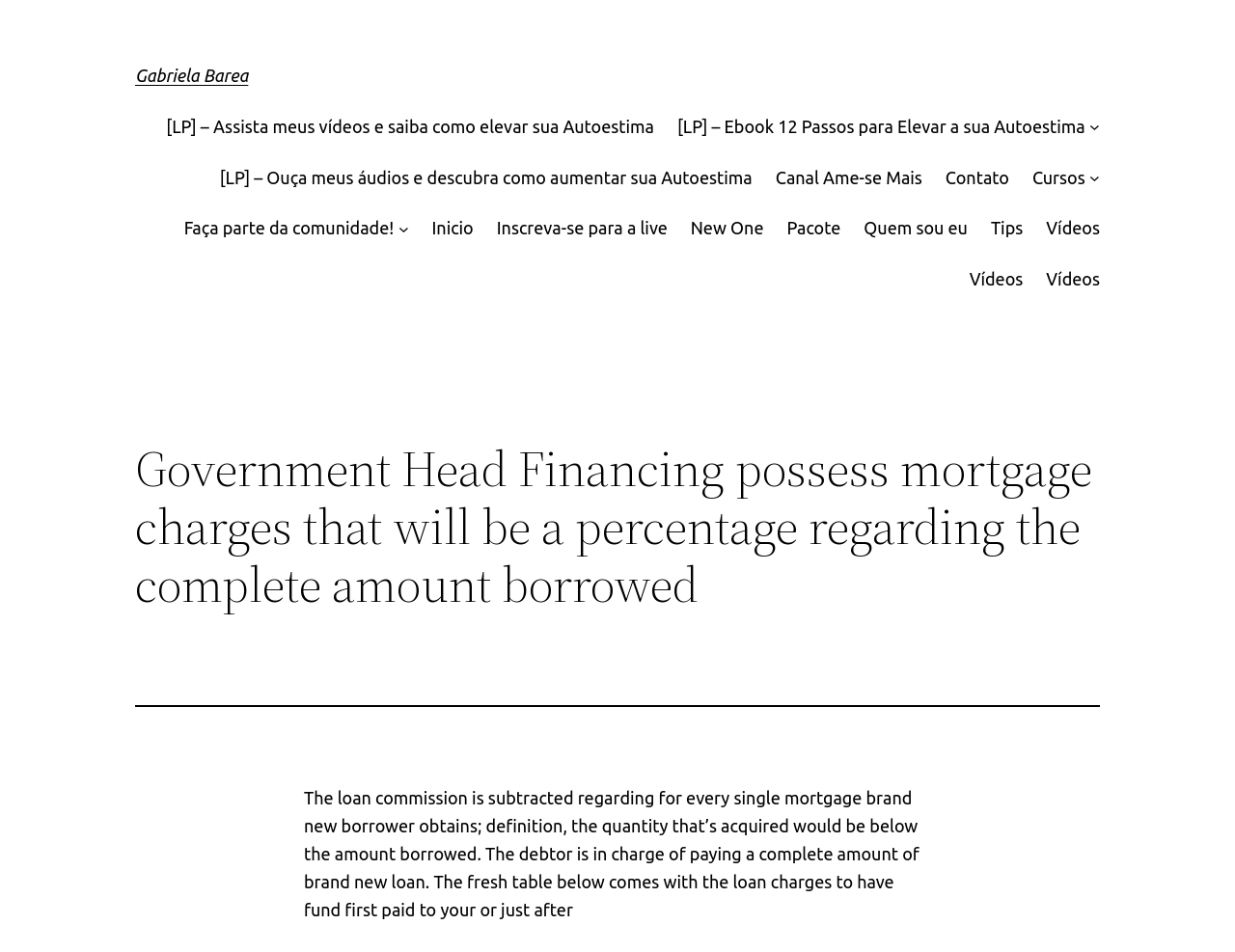Answer this question using a single word or a brief phrase:
What is the borrower responsible for paying?

Full amount of loan